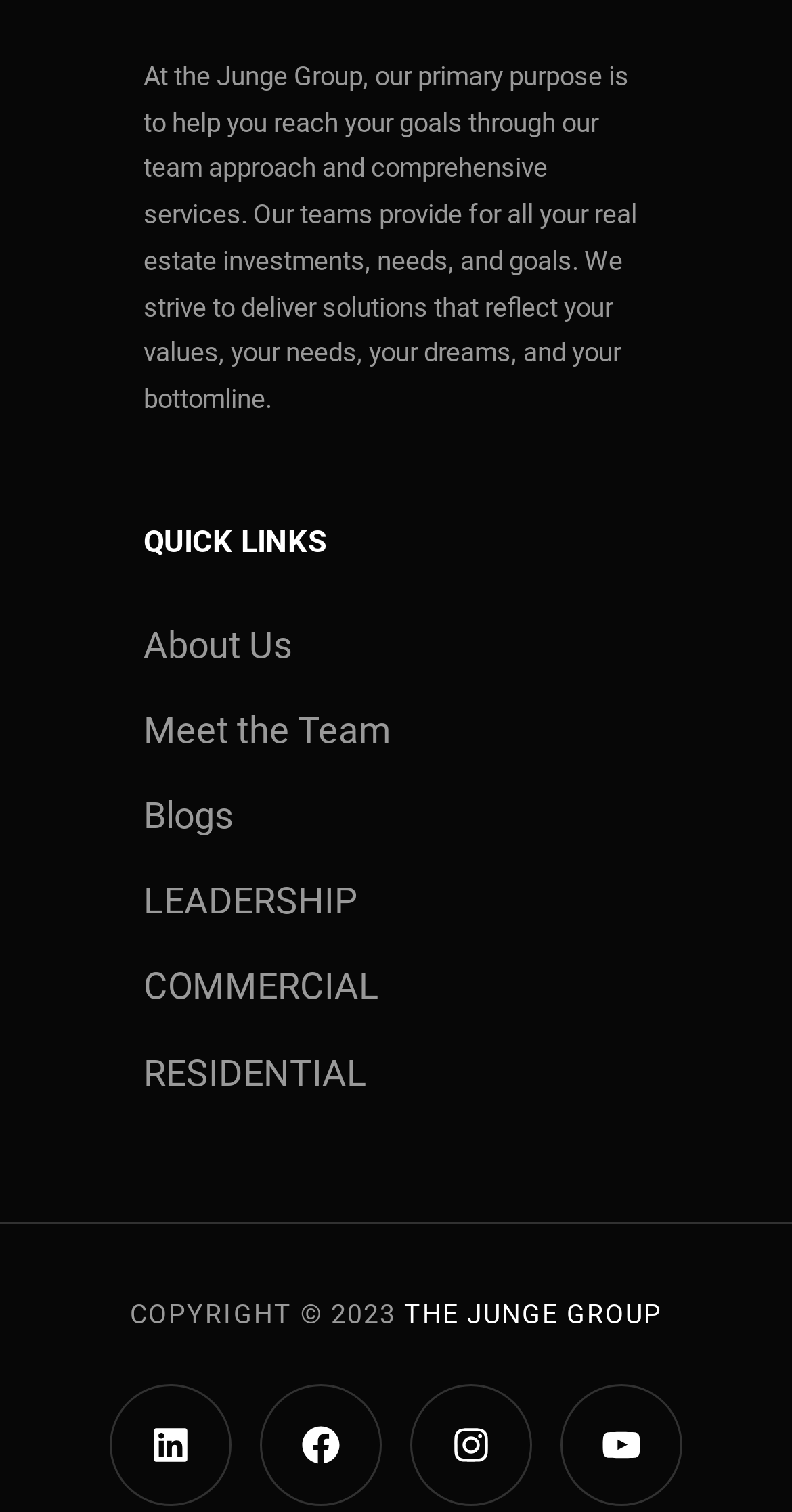Using the provided element description "YouTube", determine the bounding box coordinates of the UI element.

[0.708, 0.915, 0.862, 0.995]